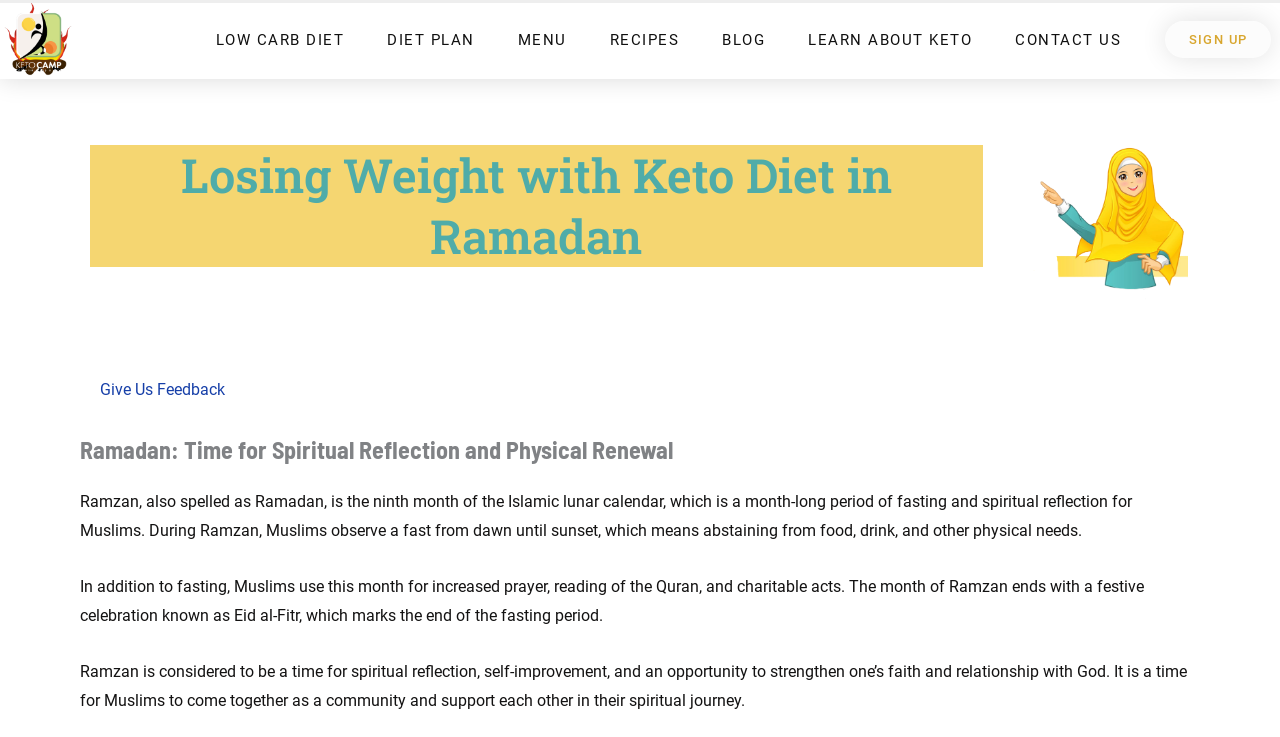Answer the following query concisely with a single word or phrase:
What is the topic of the main heading on the webpage?

Losing Weight with Keto Diet in Ramadan